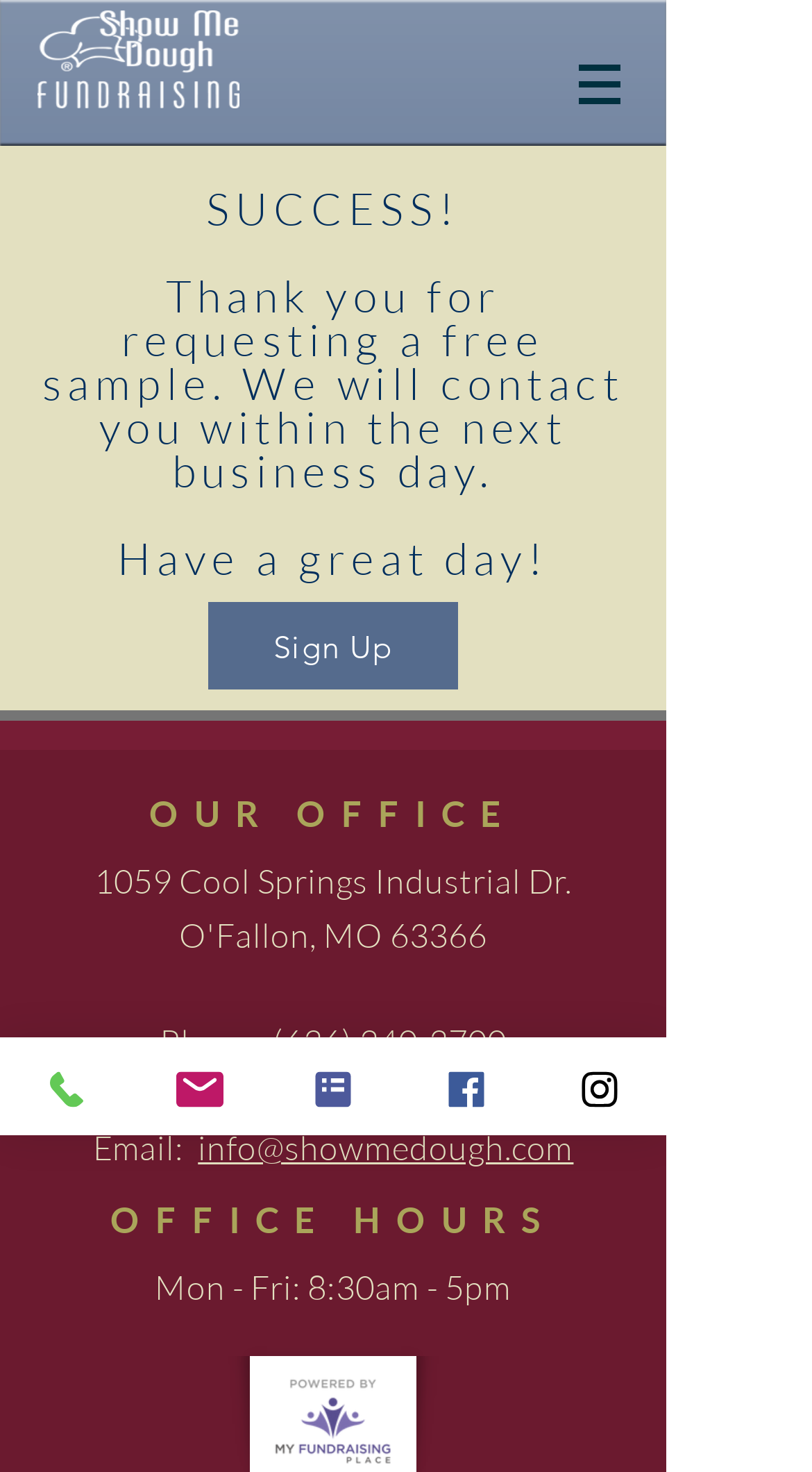Write an exhaustive caption that covers the webpage's main aspects.

The webpage is titled "Sample Request Sent | Show Me Dough Fundraising" and displays a success message, indicating that a sample request form has been sent successfully. At the top left corner, there is a logo of "Show Me Dough Fundraising" with a link to the website. Next to the logo, there is a navigation menu labeled "Site" with a dropdown button.

The main content of the page is divided into sections. The first section has a heading that reads "SUCCESS! Thank you for requesting a free sample. We will contact you within the next business day. Have a great day!" Below this heading, there is a link to "Sign Up".

The next section is labeled "OUR OFFICE" and provides contact information, including an address, phone numbers, and an email address. Each contact method has a corresponding link or text.

Further down, there is a section labeled "OFFICE HOURS" with a link to the office hours, which are listed as Monday to Friday, 8:30 am to 5 pm.

At the bottom of the page, there are links to "Phone", "Email", and a "Contact Form", each accompanied by an icon. Additionally, there are links to the company's social media profiles, including Facebook and Instagram, each with its respective icon.

Finally, at the very bottom of the page, there is an image labeled "Powered by Fundraising Place".